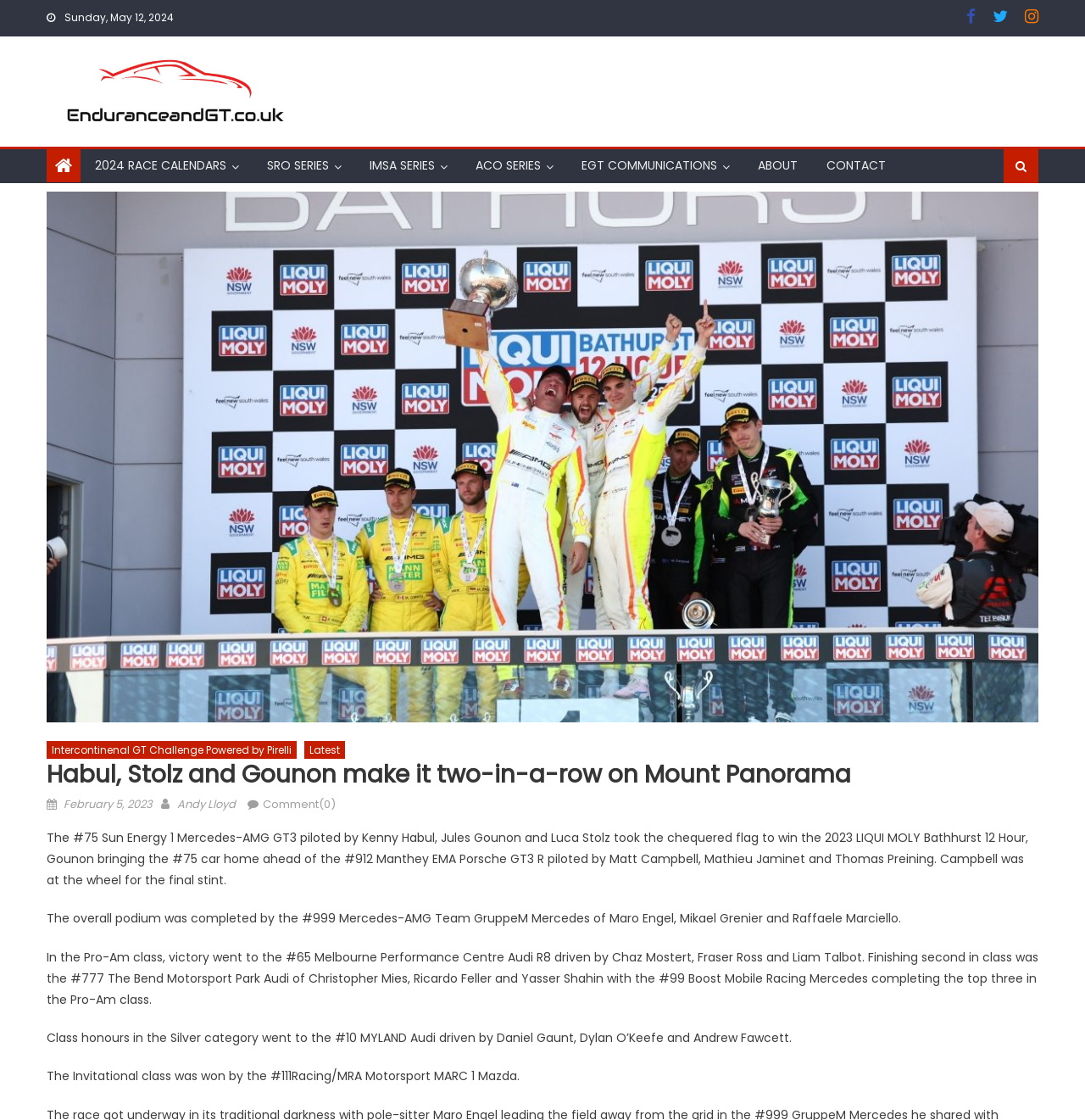Use the details in the image to answer the question thoroughly: 
How many drivers were in the #75 car?

I found the answer by reading the text that describes the winner of the 2023 LIQUI MOLY Bathhurst 12 Hour, which mentions the drivers 'Kenny Habul, Jules Gounon and Luca Stolz'.